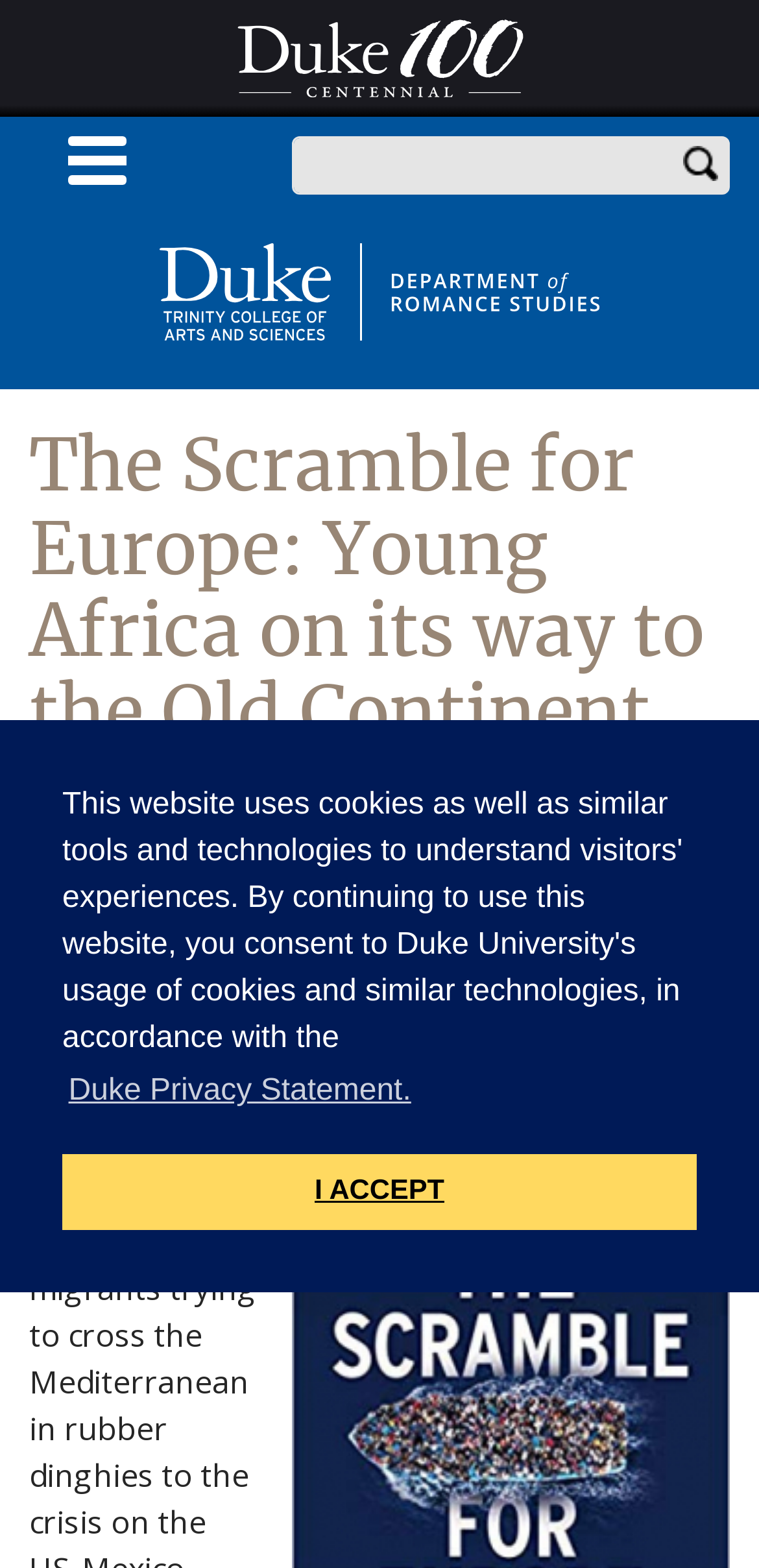Locate the bounding box of the UI element with the following description: "I ACCEPT".

[0.082, 0.735, 0.918, 0.784]